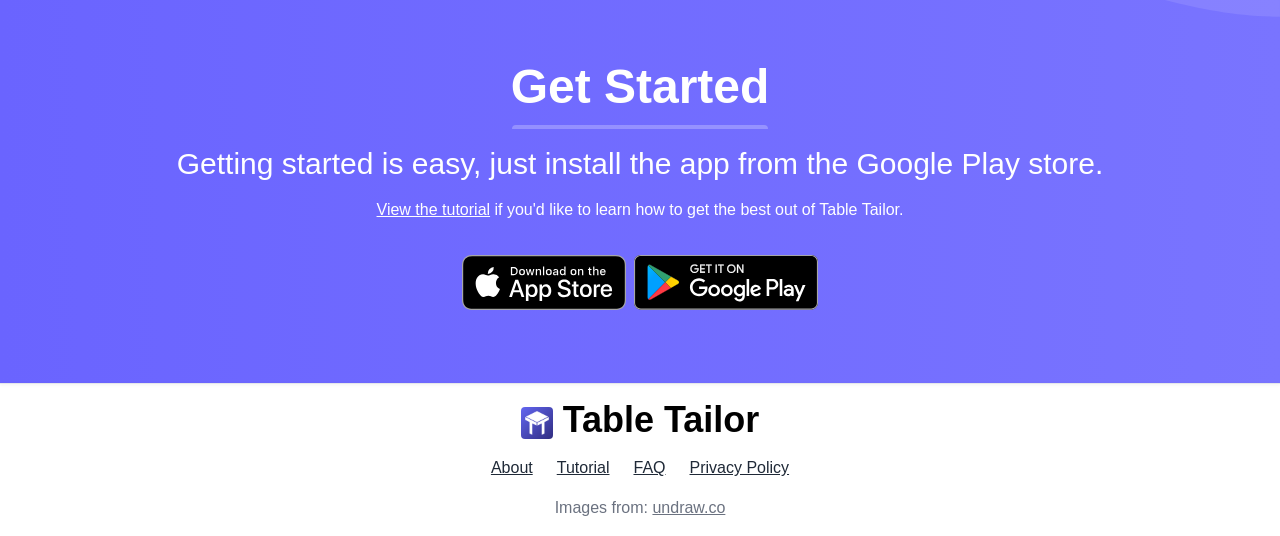Identify and provide the bounding box coordinates of the UI element described: "alt="Get it on Google Play"". The coordinates should be formatted as [left, top, right, bottom], with each number being a float between 0 and 1.

[0.495, 0.476, 0.639, 0.58]